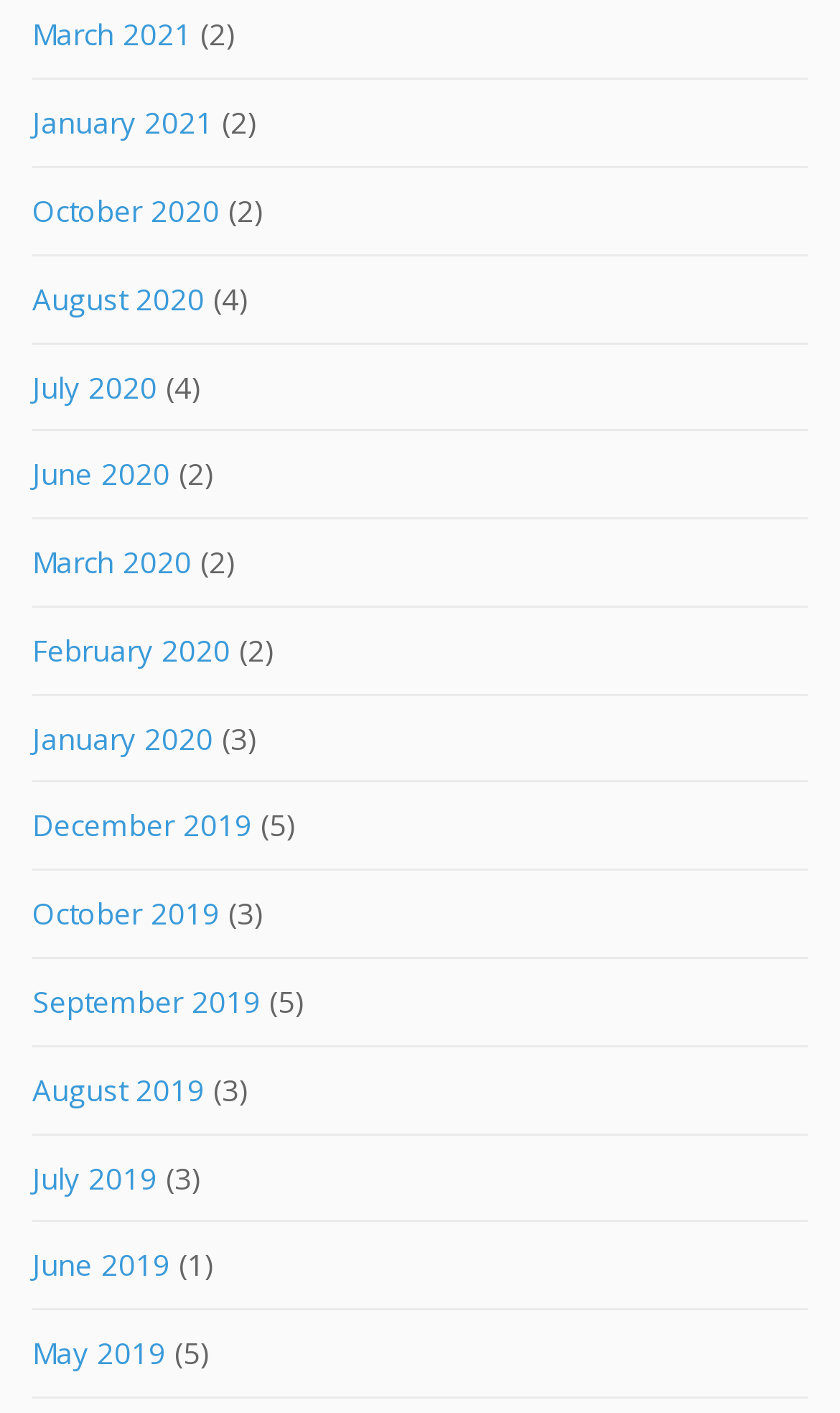How many links are there in total? Look at the image and give a one-word or short phrase answer.

15